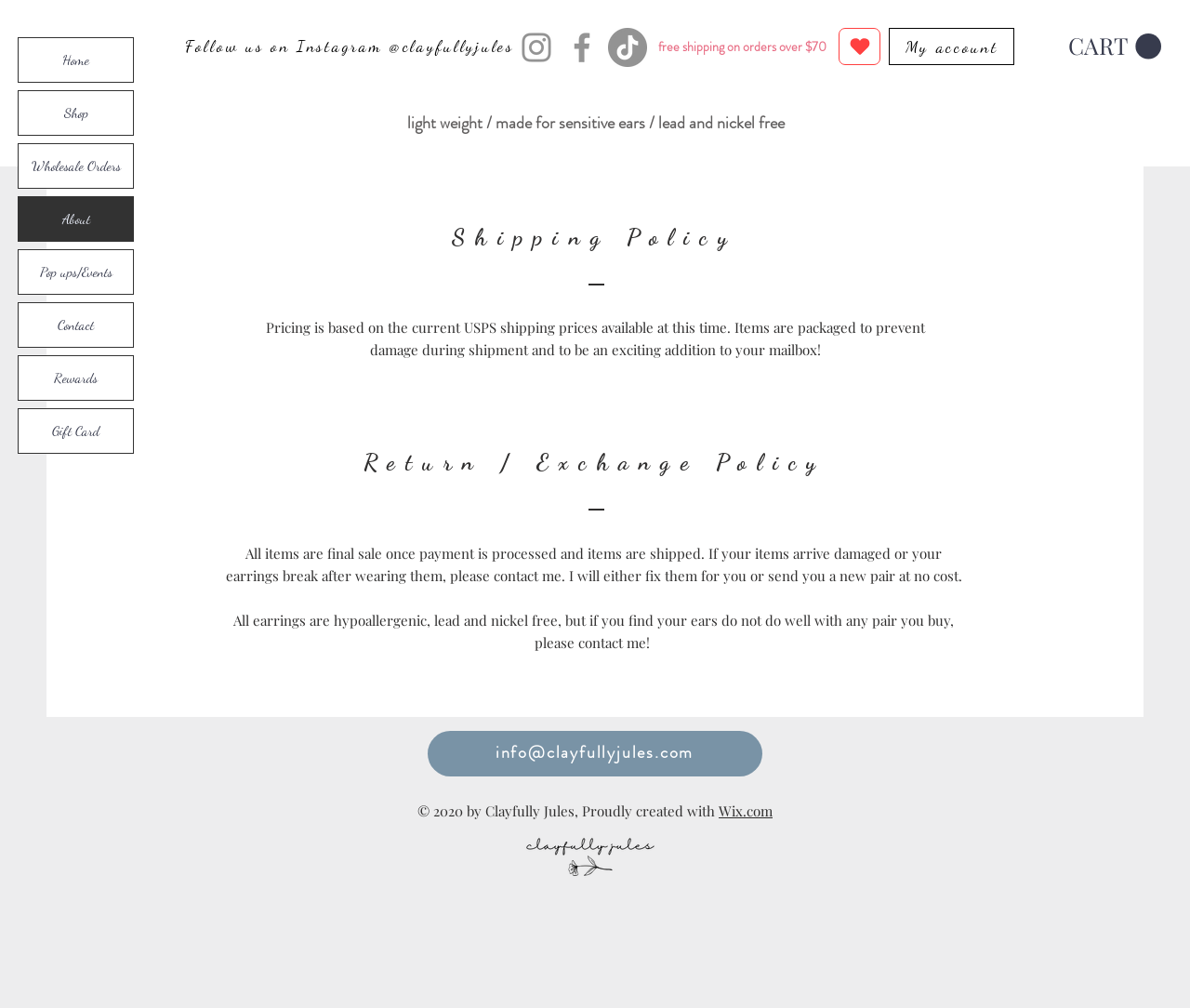Answer the following query concisely with a single word or phrase:
What is the purpose of the packaging?

to prevent damage during shipment